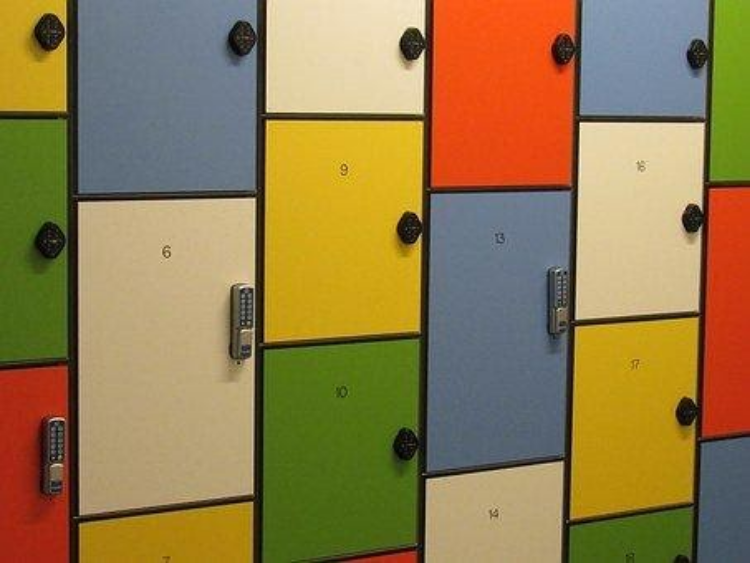Reply to the question with a single word or phrase:
What is on each locker?

Combination lock